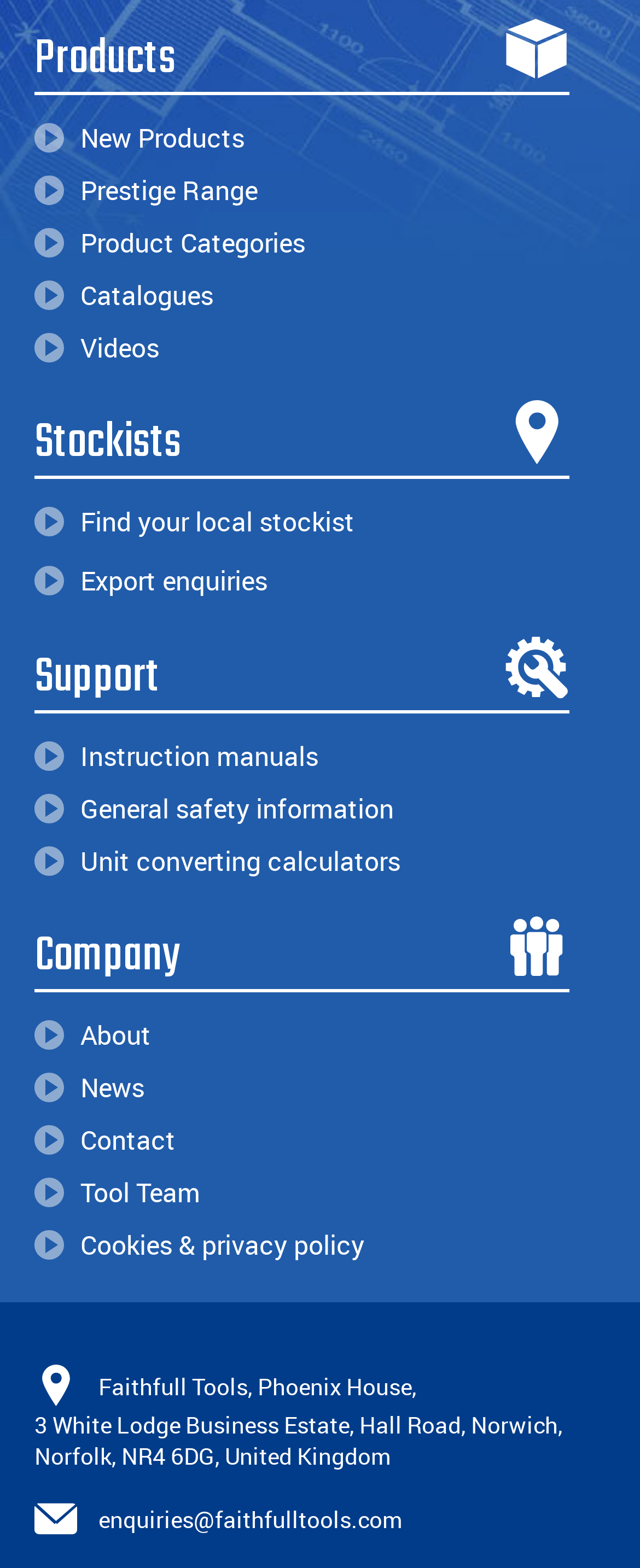Kindly determine the bounding box coordinates for the area that needs to be clicked to execute this instruction: "View Product Categories".

[0.054, 0.14, 0.889, 0.17]